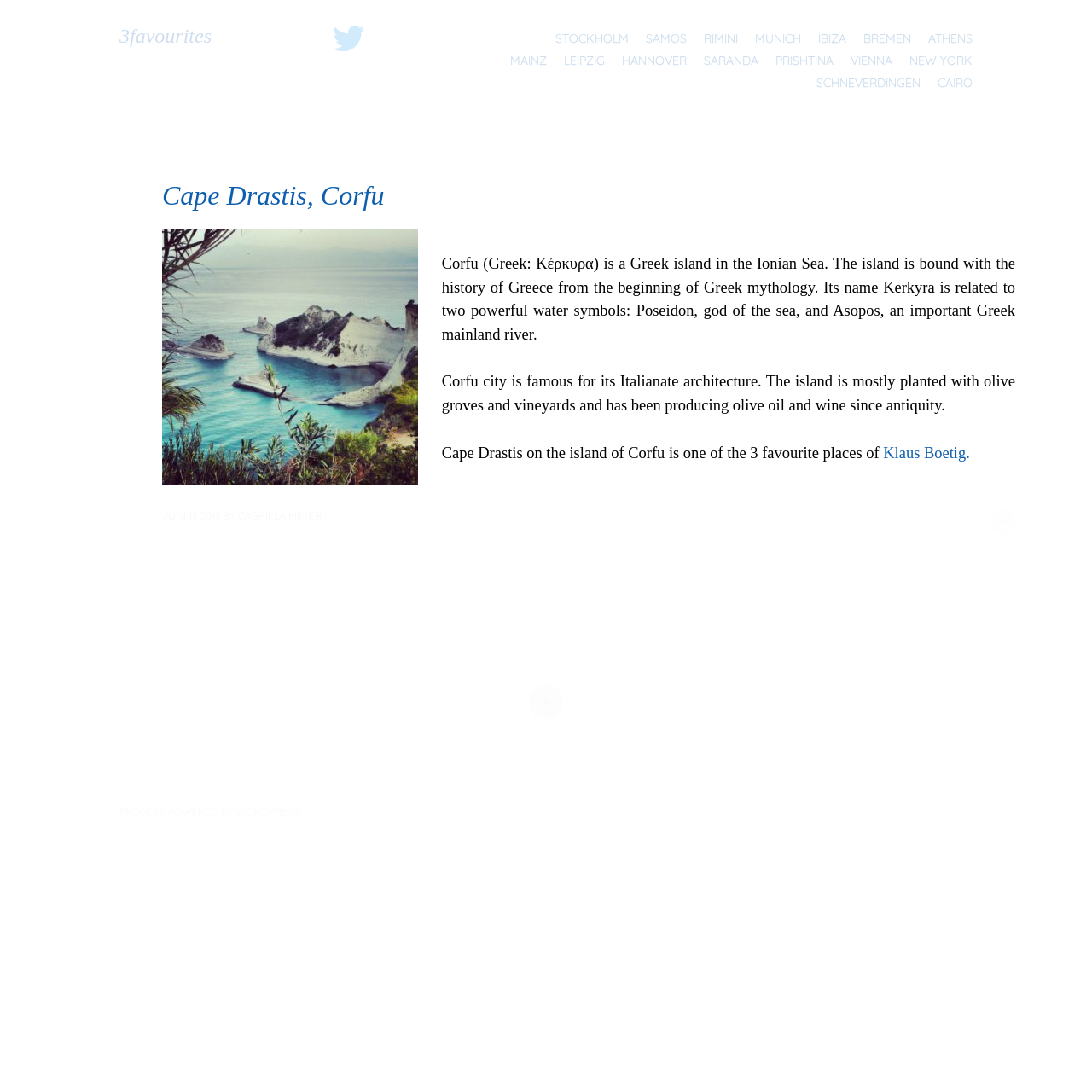How many links are there in the MENU section?
Based on the visual details in the image, please answer the question thoroughly.

The answer can be found by counting the number of link elements in the MENU section, which includes links to cities such as ATHENS, BREMEN, IBIZA, and more.